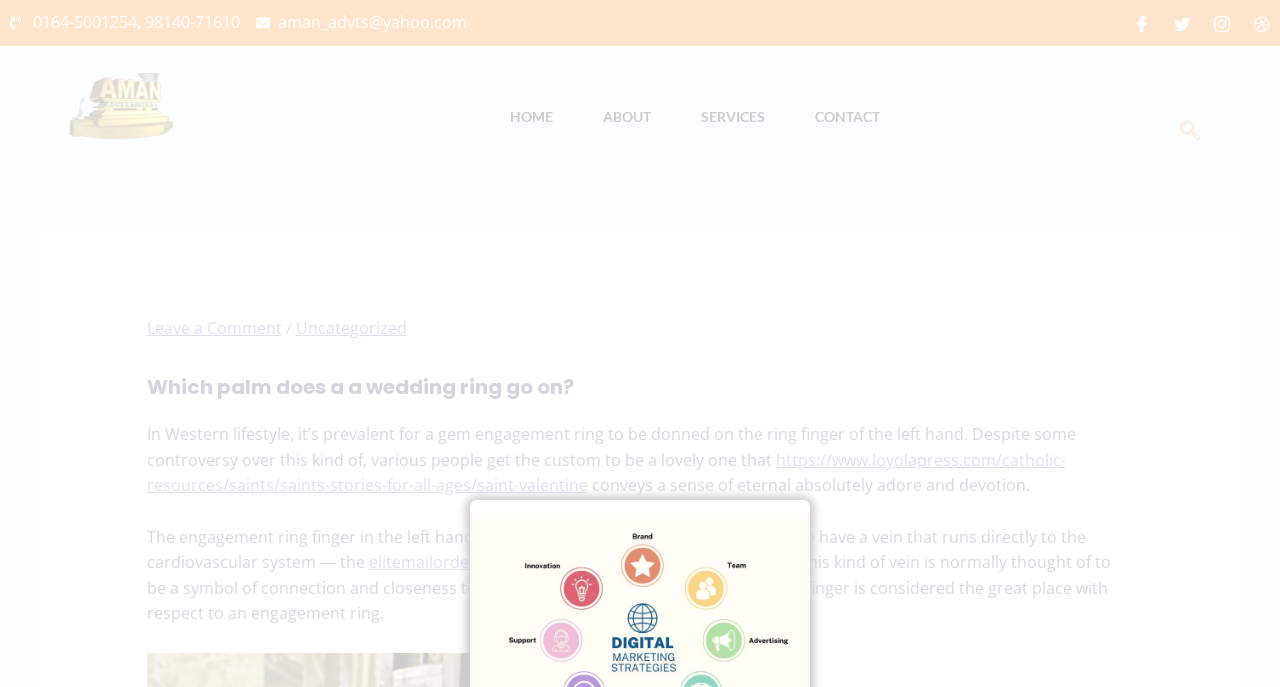Provide a short, one-word or phrase answer to the question below:
What is the name of the vein associated with the engagement ring finger?

Vena Amoris